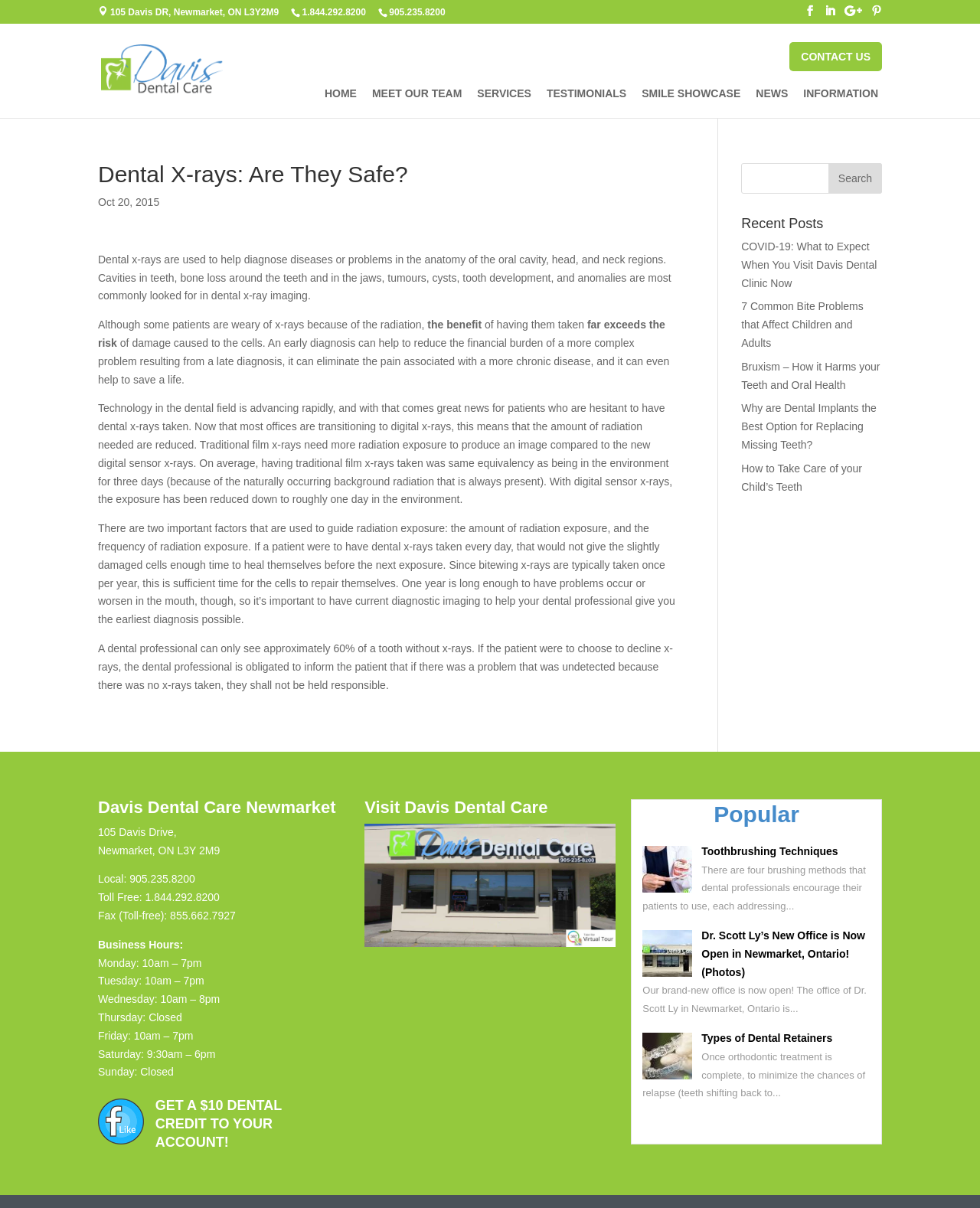What is the address of Davis Dental Care?
Using the image as a reference, answer the question with a short word or phrase.

105 Davis Drive, Newmarket, ON L3Y 2M9